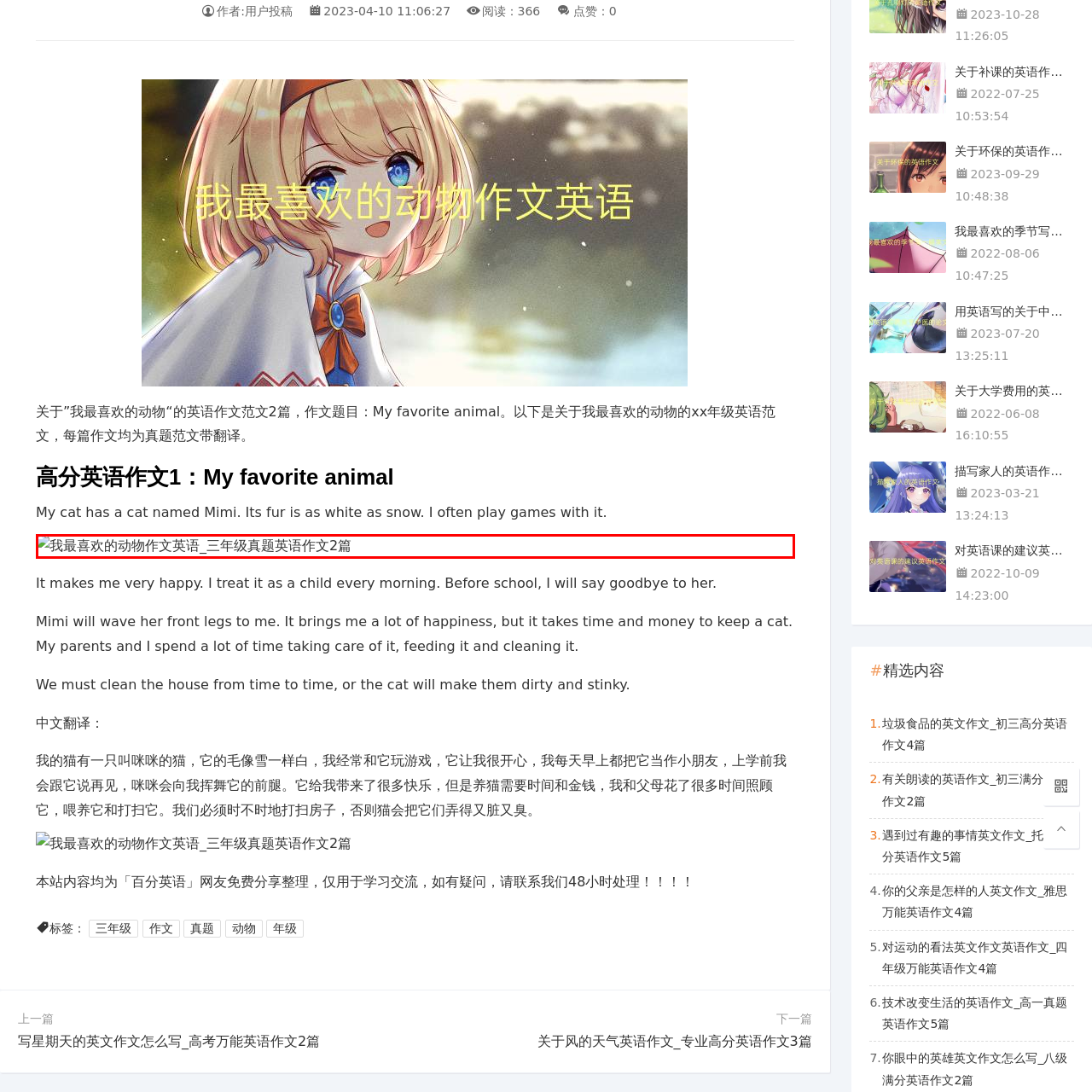View the part of the image surrounded by red, What is the intended outcome of using these sample essays? Respond with a concise word or phrase.

Enhance language proficiency